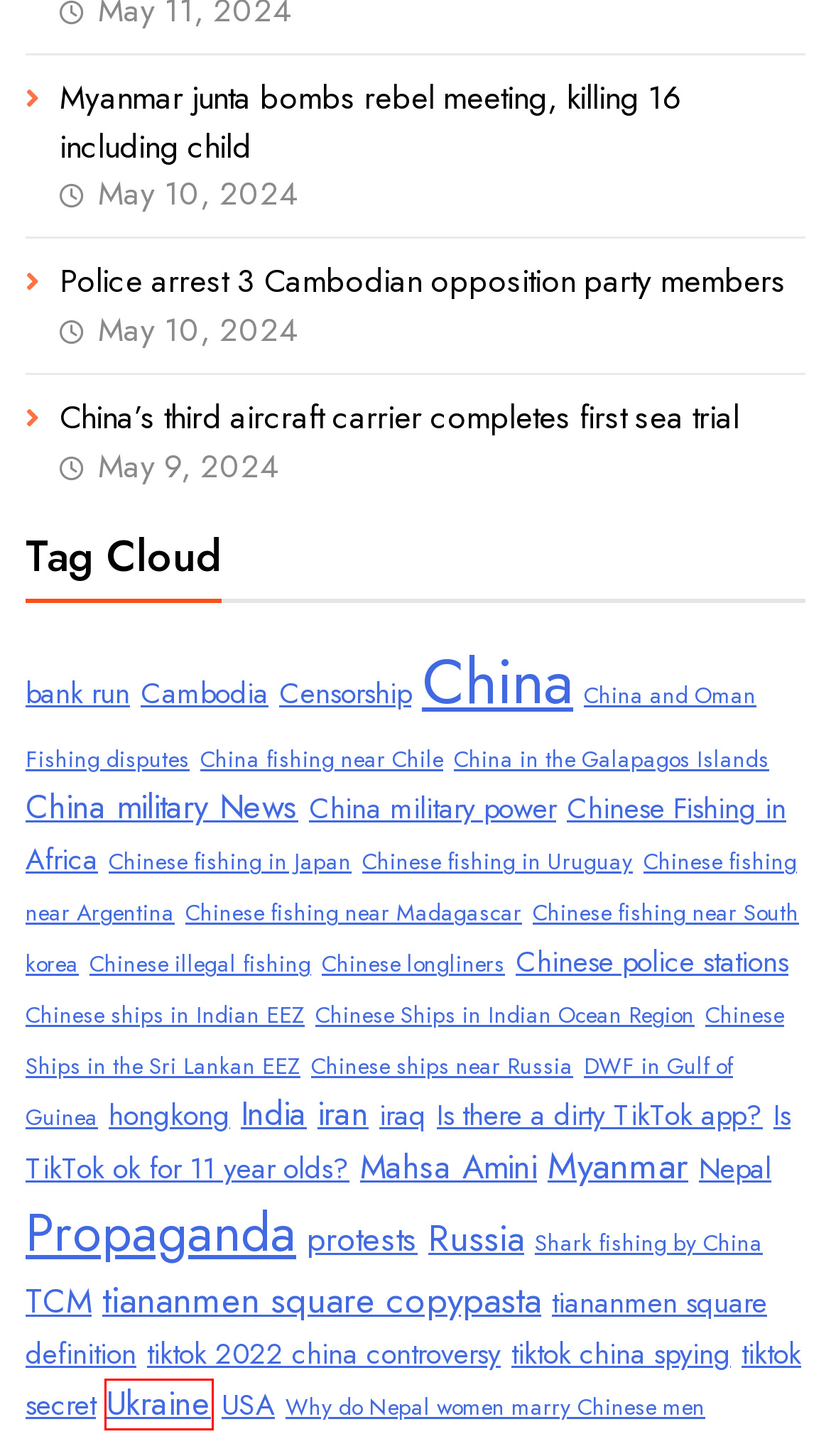Observe the provided screenshot of a webpage with a red bounding box around a specific UI element. Choose the webpage description that best fits the new webpage after you click on the highlighted element. These are your options:
A. India Archives - Investigative Journalism Reportika
B. Chinese fishing in Japan Archives - Investigative Journalism Reportika
C. Chinese fishing in Uruguay Archives - Investigative Journalism Reportika
D. China military News Archives - Investigative Journalism Reportika
E. tiananmen square definition Archives - Investigative Journalism Reportika
F. Ukraine Archives - Investigative Journalism Reportika
G. Chinese police stations Archives - Investigative Journalism Reportika
H. TCM Archives - Investigative Journalism Reportika

F